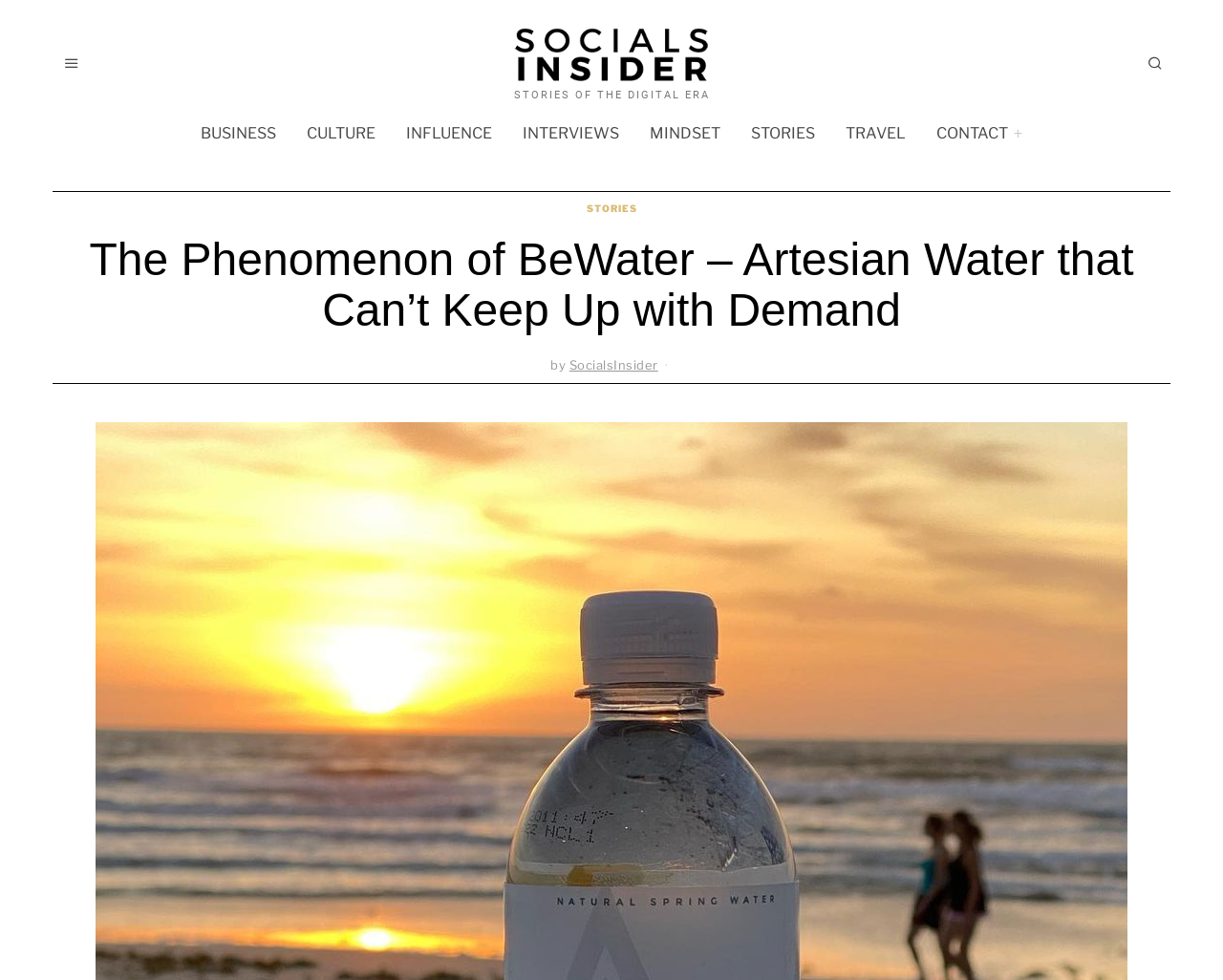Indicate the bounding box coordinates of the element that needs to be clicked to satisfy the following instruction: "check the author". The coordinates should be four float numbers between 0 and 1, i.e., [left, top, right, bottom].

[0.465, 0.364, 0.538, 0.38]